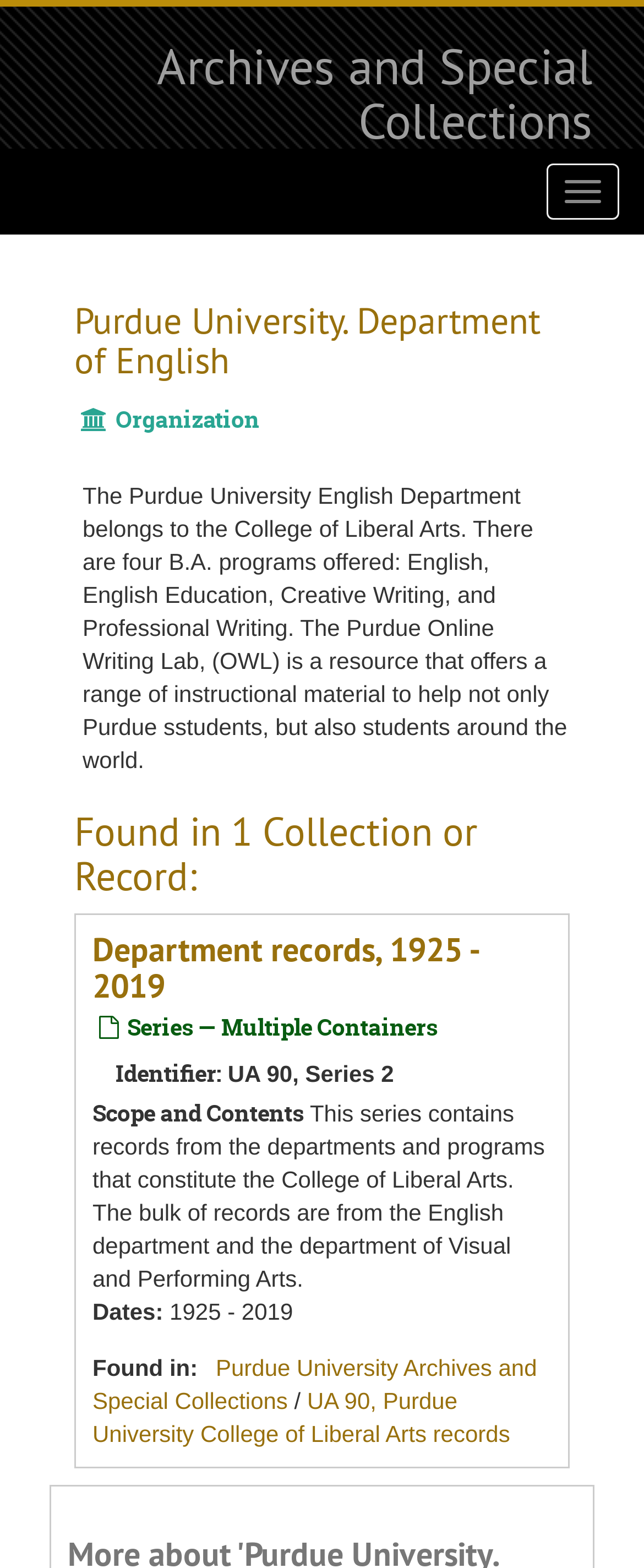Refer to the image and provide a thorough answer to this question:
How many collections or records are found?

The number of collections or records found can be determined by looking at the heading 'Found in 1 Collection or Record:' which is located in the middle of the webpage.